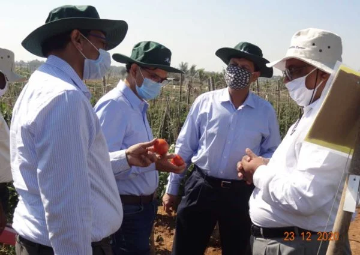Answer the question briefly using a single word or phrase: 
What is the date shown on the image?

December 23, 2020